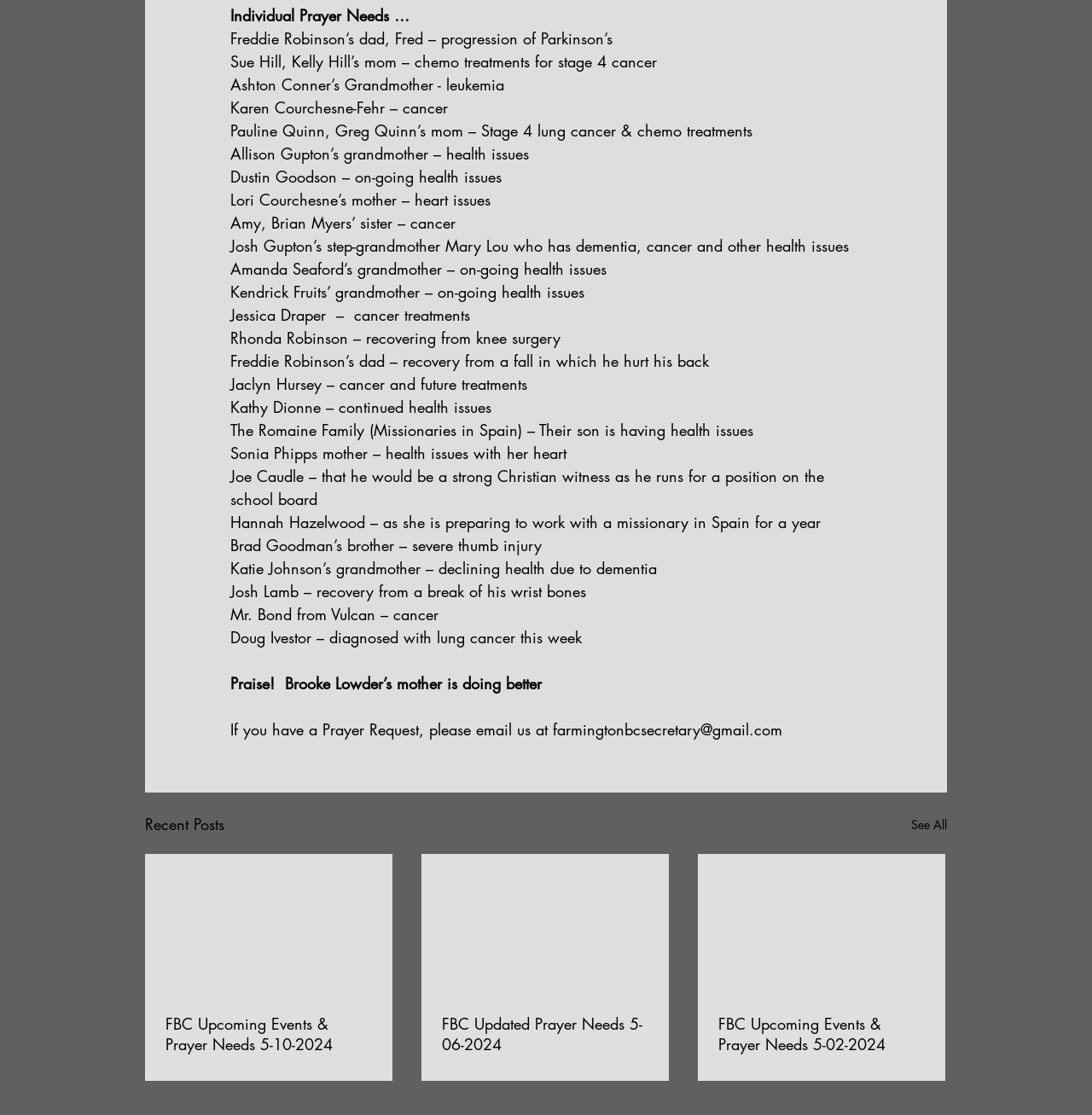Can you identify the bounding box coordinates of the clickable region needed to carry out this instruction: 'Check FBC Upcoming Events & Prayer Needs 5-02-2024'? The coordinates should be four float numbers within the range of 0 to 1, stated as [left, top, right, bottom].

[0.658, 0.909, 0.847, 0.946]